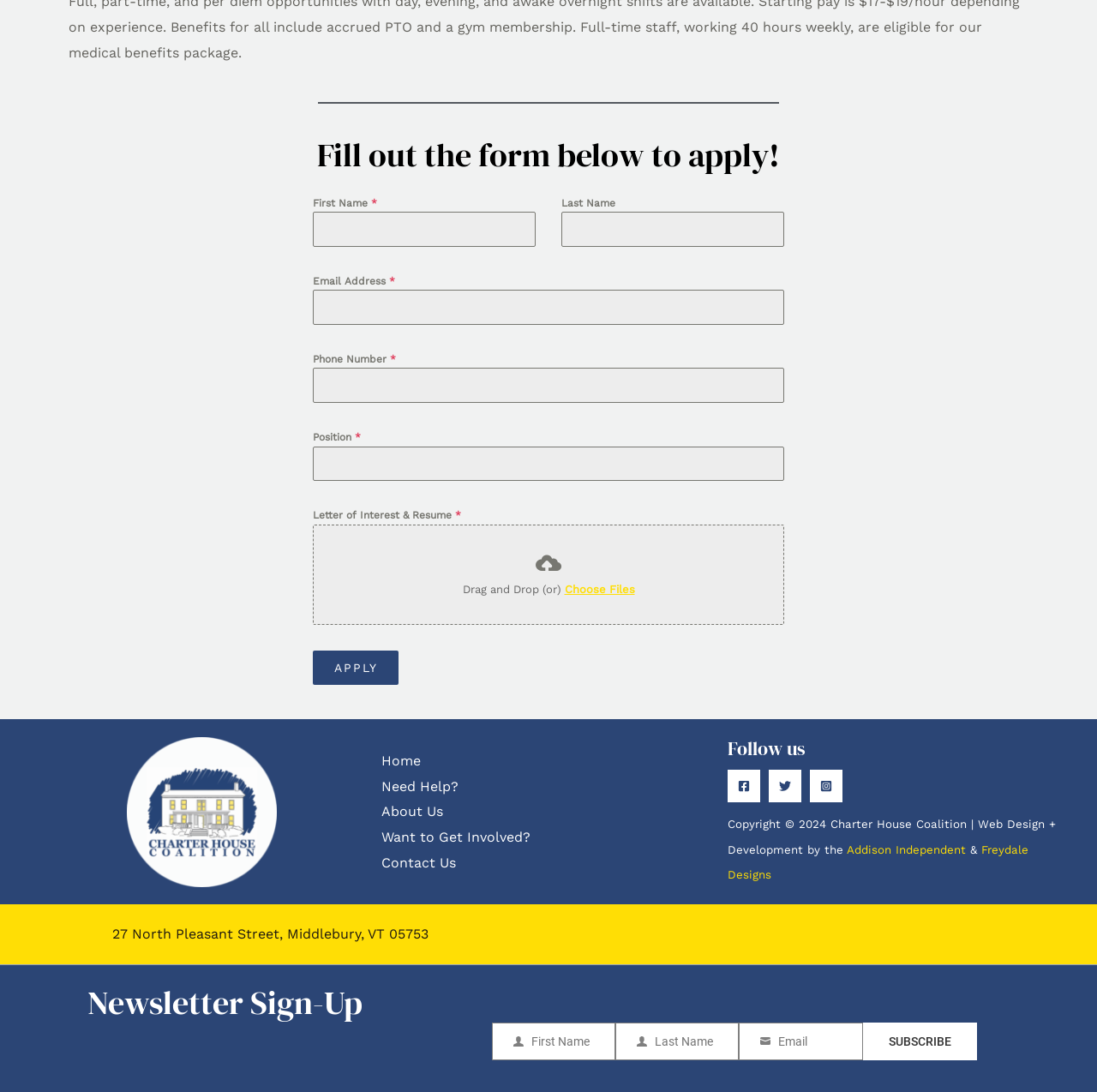Identify the bounding box coordinates for the UI element described as follows: parent_node: Email name="email". Use the format (top-left x, top-left y, bottom-right x, bottom-right y) and ensure all values are floating point numbers between 0 and 1.

[0.674, 0.936, 0.786, 0.971]